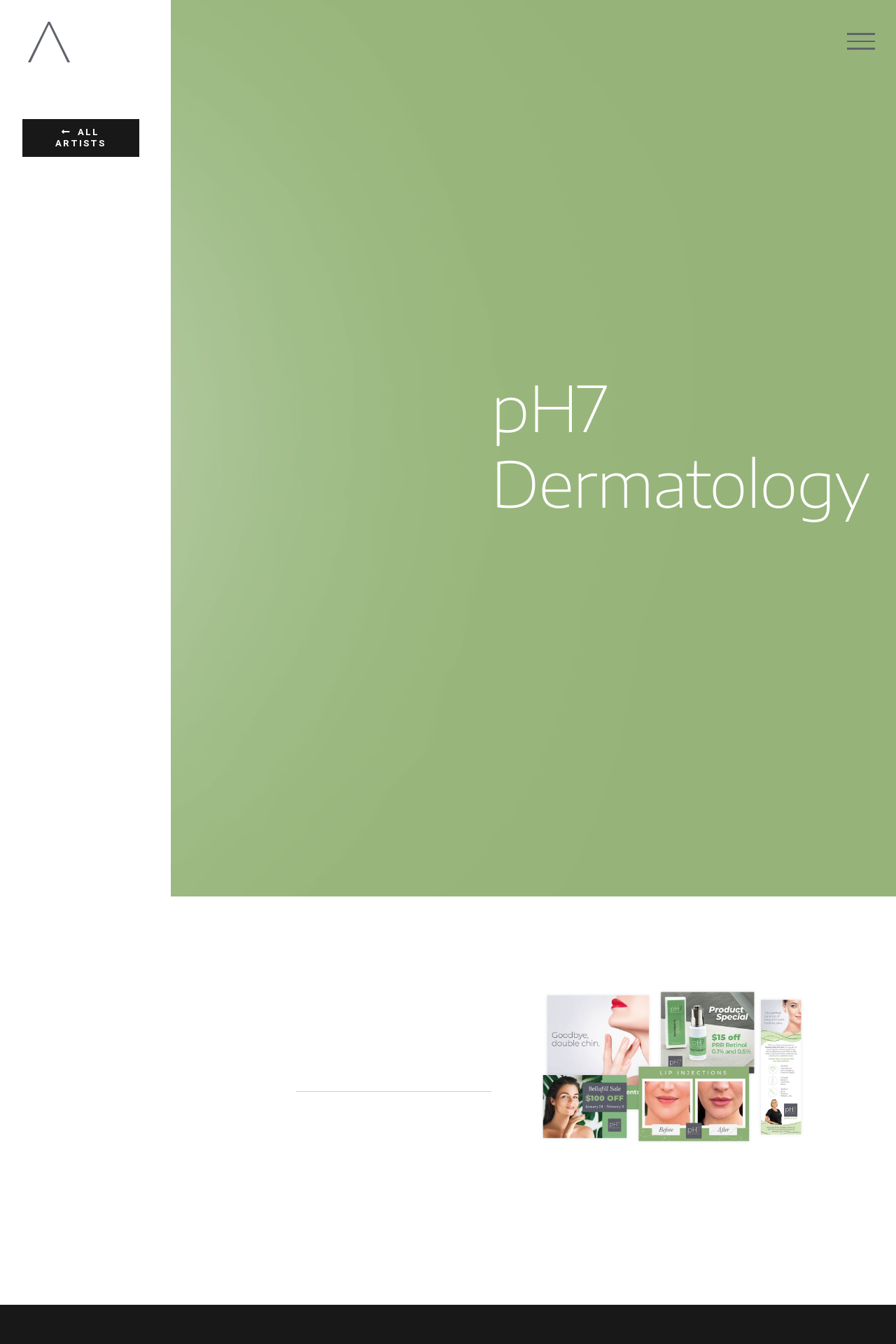Given the description "alt="ARO Creative Inc Logo"", determine the bounding box of the corresponding UI element.

[0.031, 0.016, 0.078, 0.047]